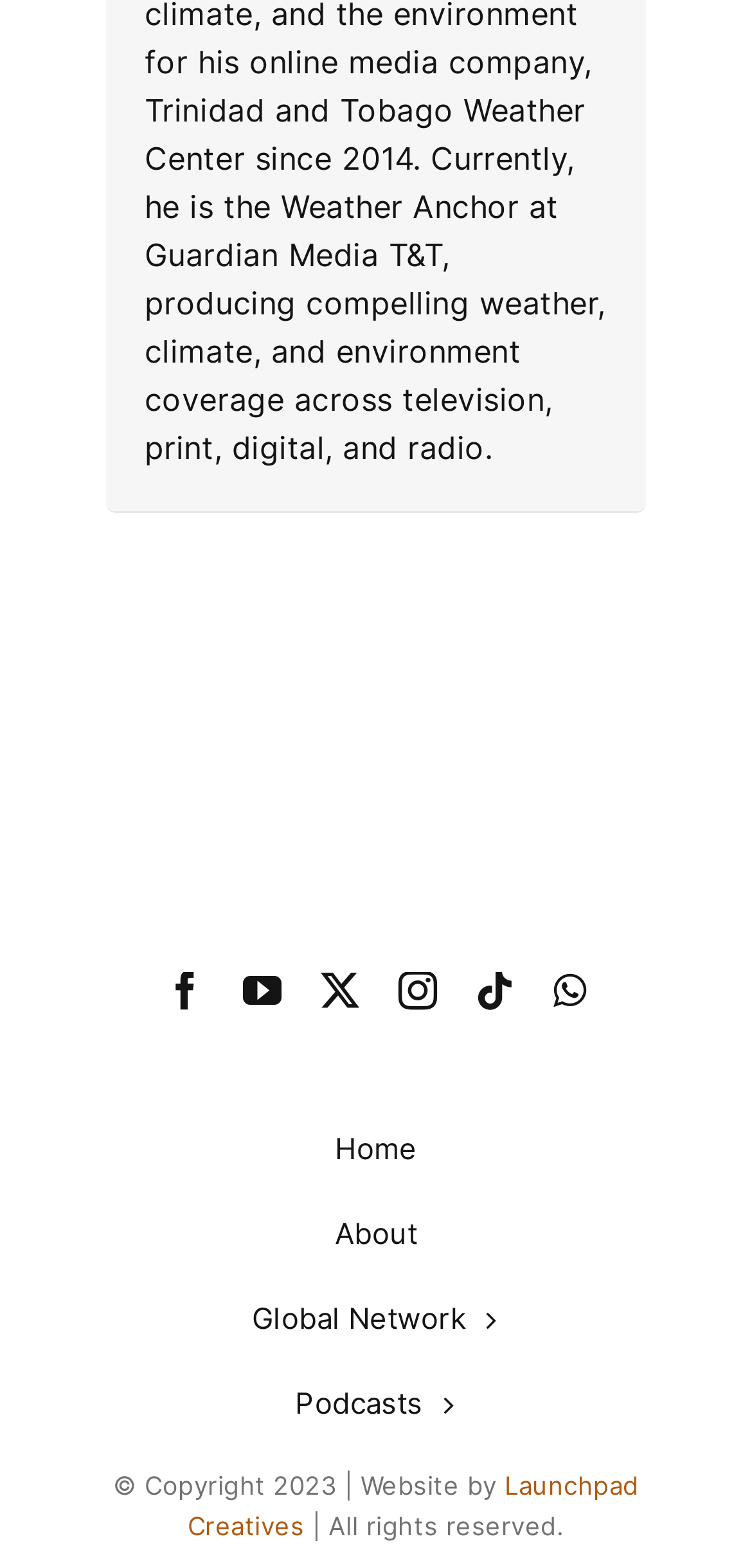Specify the bounding box coordinates of the element's area that should be clicked to execute the given instruction: "go to Launchpad Creatives". The coordinates should be four float numbers between 0 and 1, i.e., [left, top, right, bottom].

[0.249, 0.938, 0.85, 0.983]